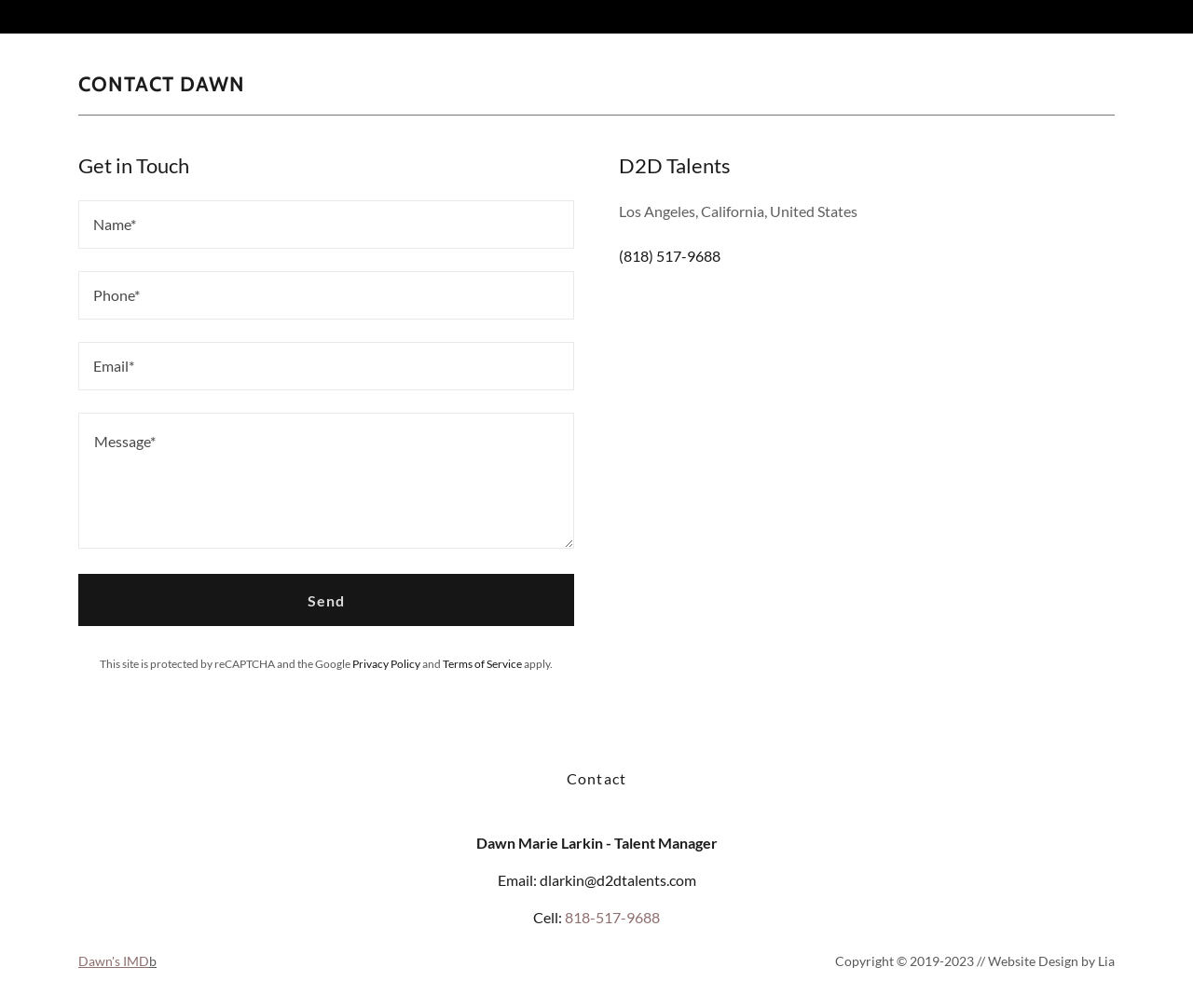Identify the bounding box coordinates for the UI element described as: "Legal information". The coordinates should be provided as four floats between 0 and 1: [left, top, right, bottom].

None